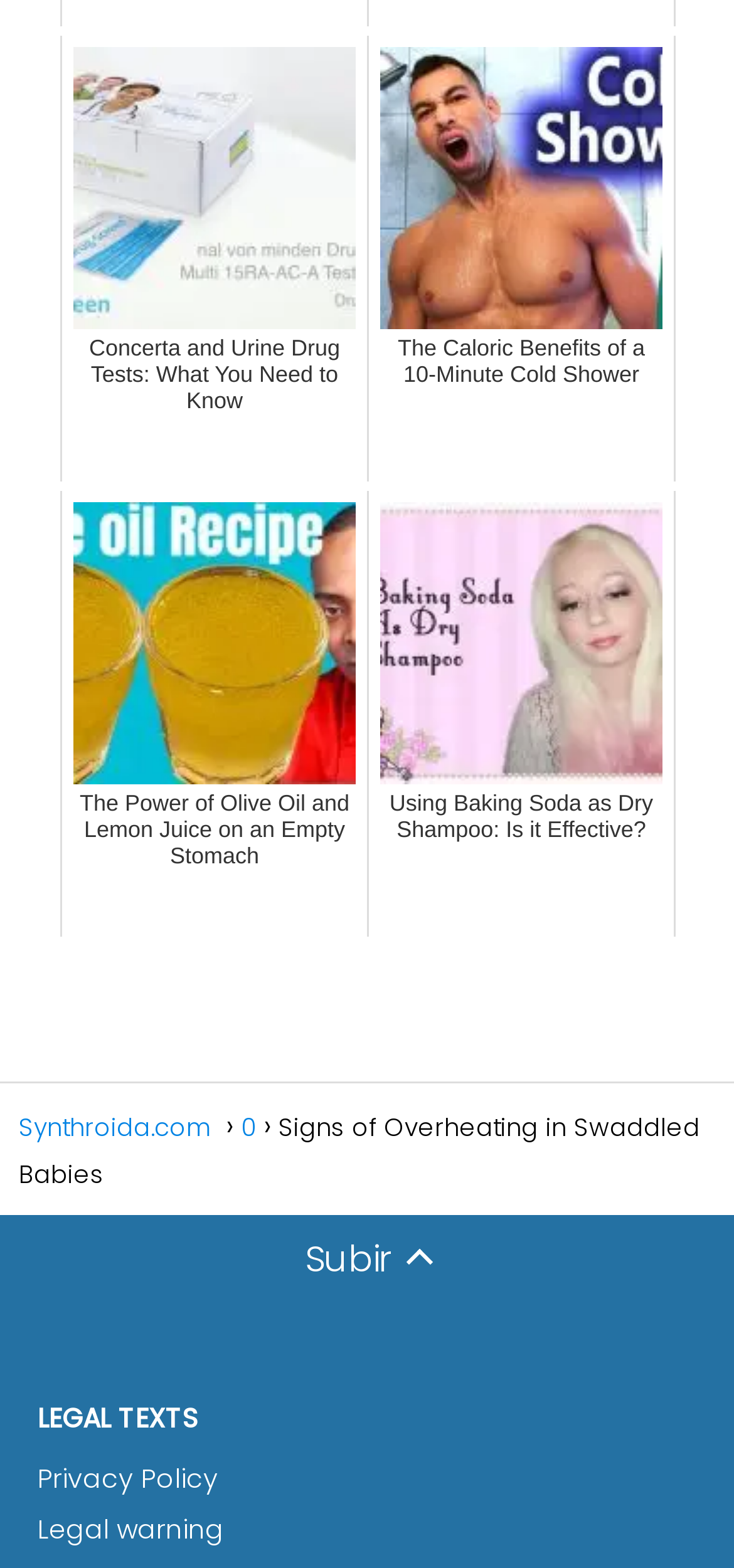Identify the bounding box coordinates for the element you need to click to achieve the following task: "Check the Privacy Policy". The coordinates must be four float values ranging from 0 to 1, formatted as [left, top, right, bottom].

[0.051, 0.931, 0.297, 0.955]